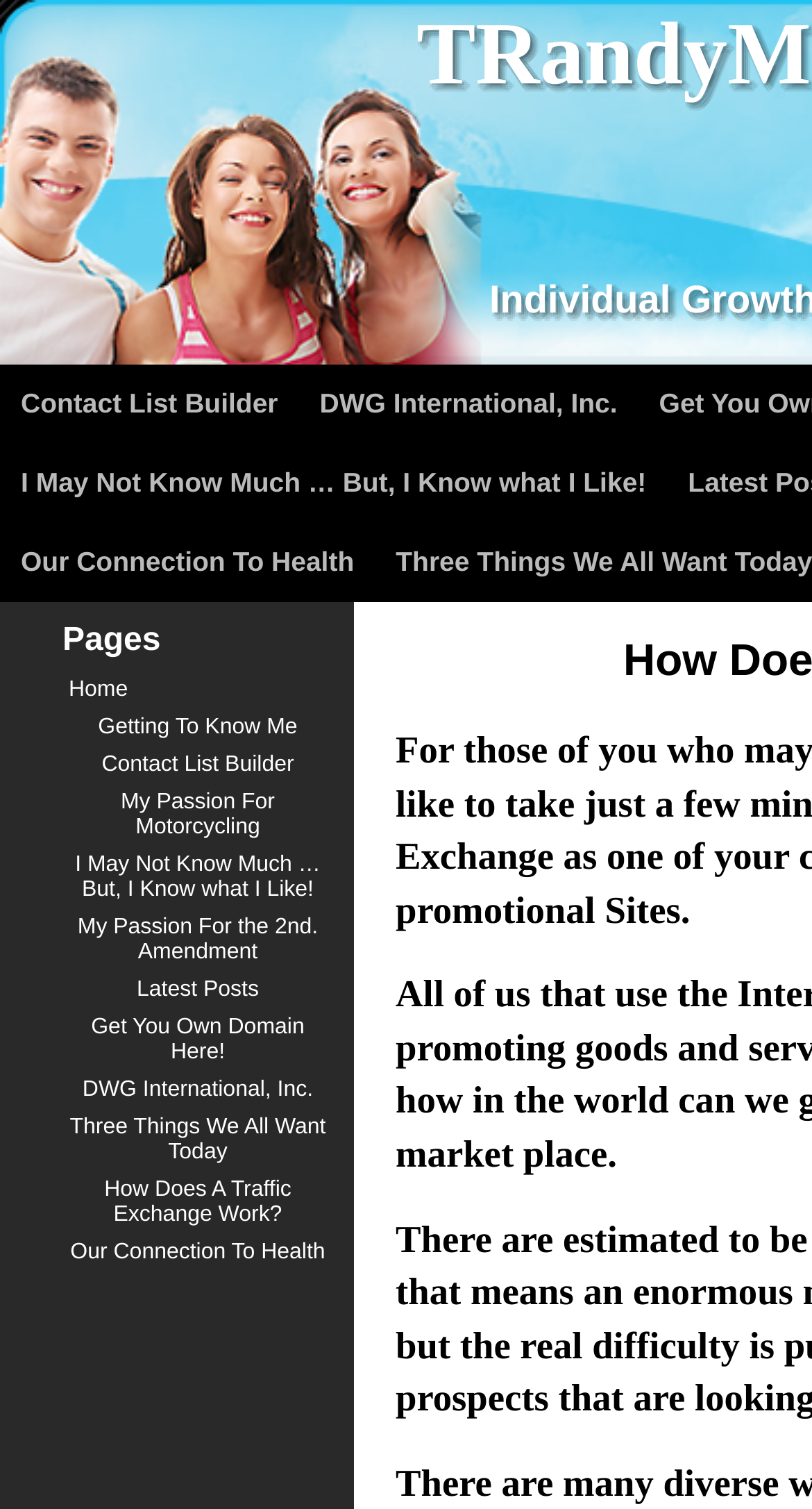Respond with a single word or phrase for the following question: 
How many rows of links are on the webpage?

2